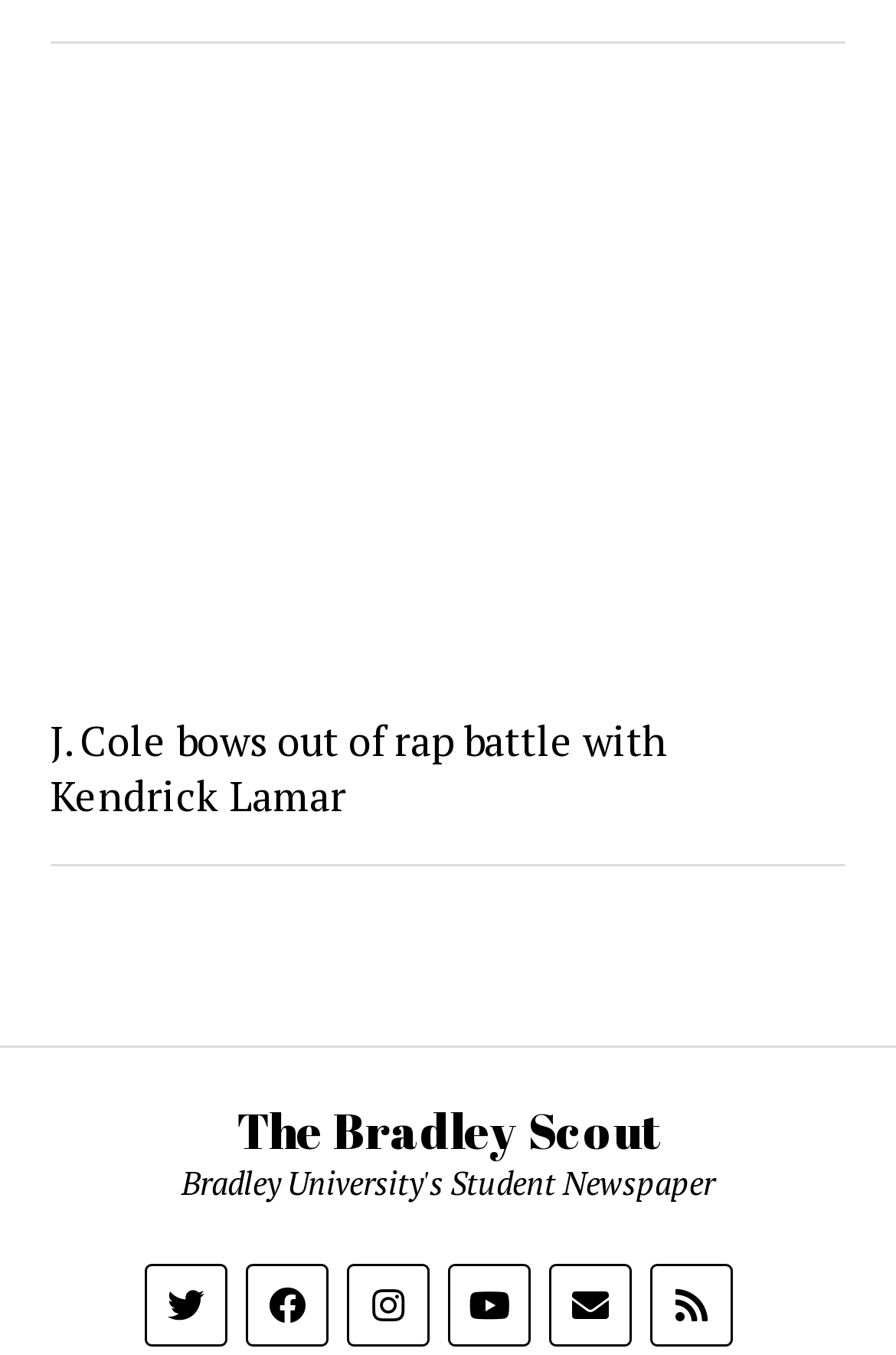Using the description "The Bradley Scout", predict the bounding box of the relevant HTML element.

[0.264, 0.811, 0.736, 0.858]